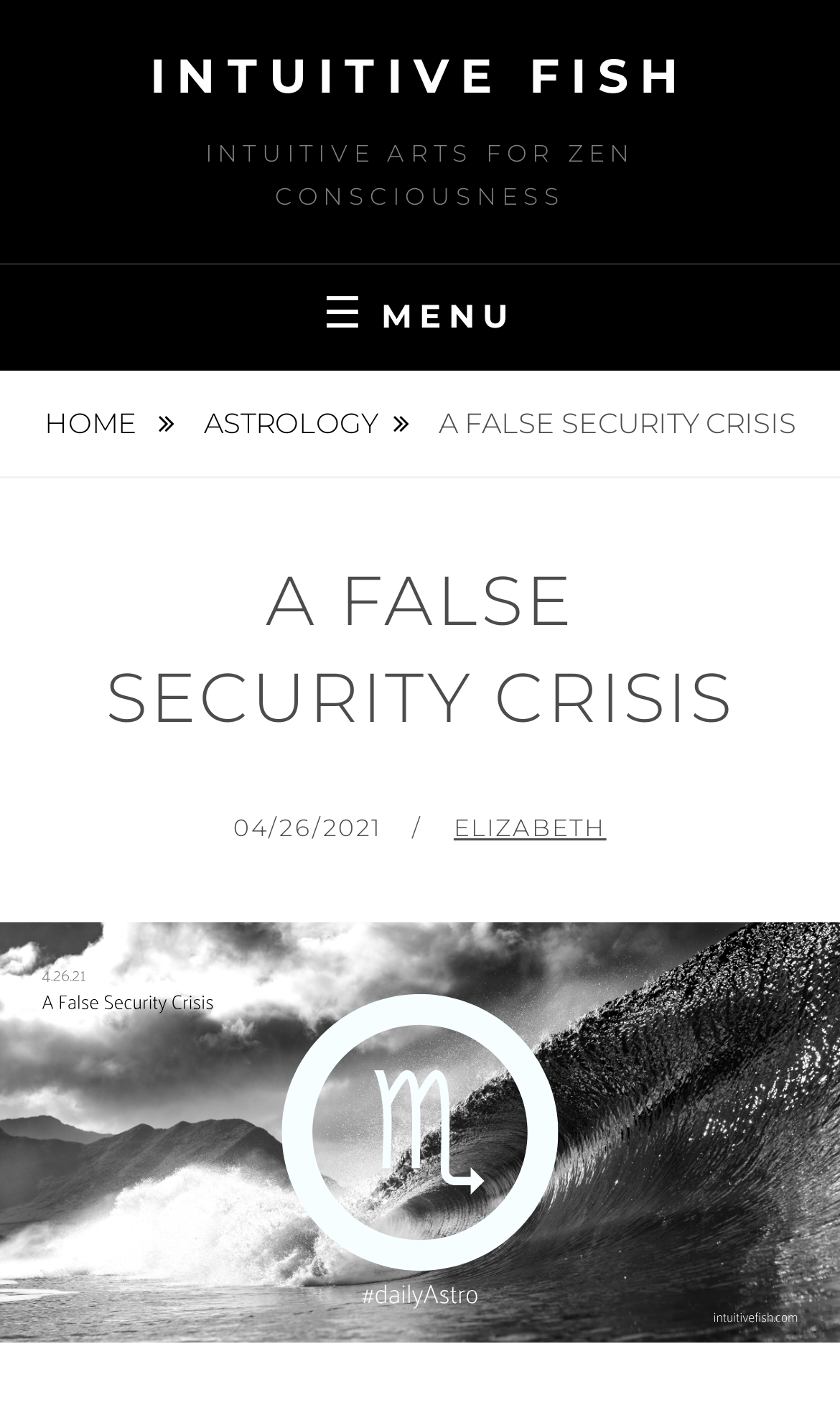Generate a thorough caption detailing the webpage content.

The webpage is titled "A False Security Crisis – Intuitive Fish" and features a prominent link to "INTUITIVE FISH" at the top center of the page. Below this link, there is a heading that reads "INTUITIVE ARTS FOR ZEN CONSCIOUSNESS". 

To the right of the heading, a button labeled "☰ MENU" is located, which is not expanded. Below the button, there are two links, "HOME" and "ASTROLOGY", positioned side by side. 

The main content of the page is a header section that spans the width of the page, containing the title "A FALSE SECURITY CRISIS" in large font. Below this title, there is a subheading section that includes the text "POSTED ON" followed by the date "04/26/2021", and the author's name "ELIZABETH" linked to her profile. 

At the bottom of the page, there is a large image that takes up the full width of the page, credited to "Kammeran Gonzalez-Keola from Pexels".